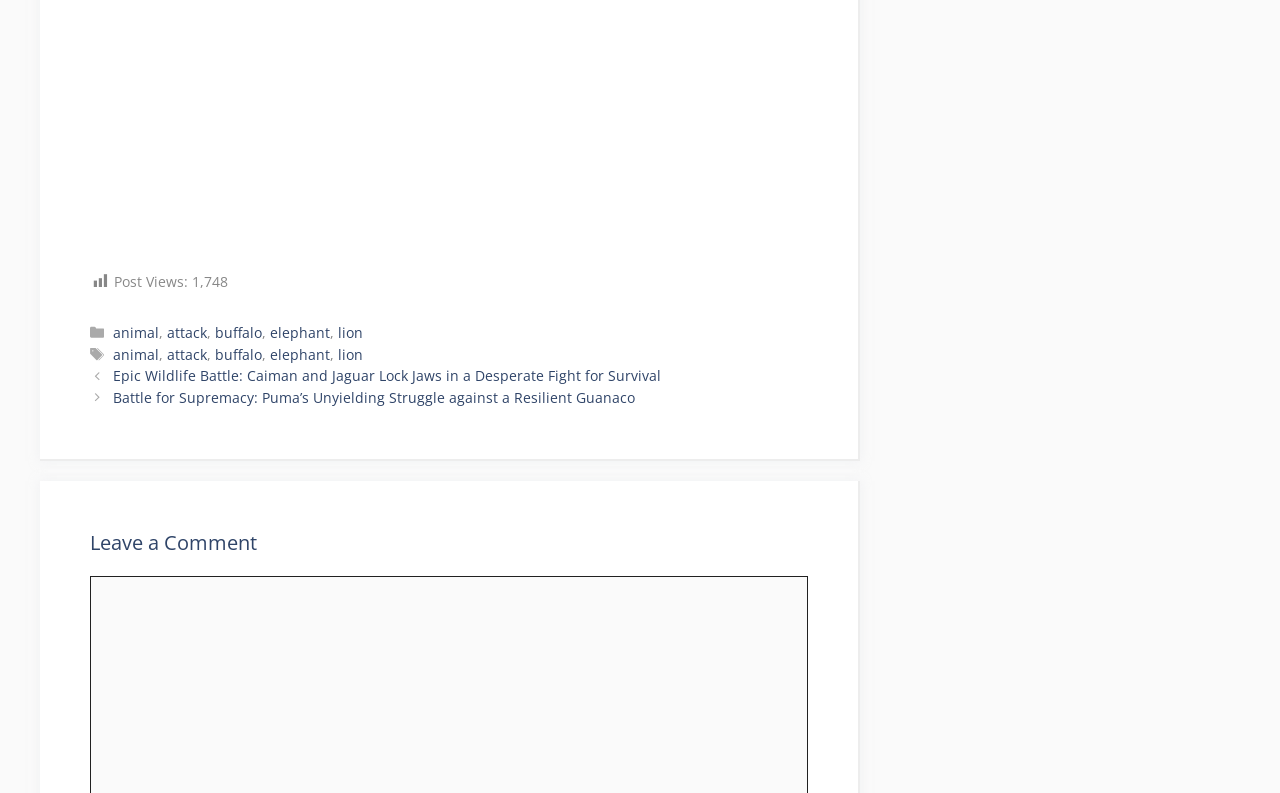Use a single word or phrase to answer this question: 
What is the number of post views?

1,748